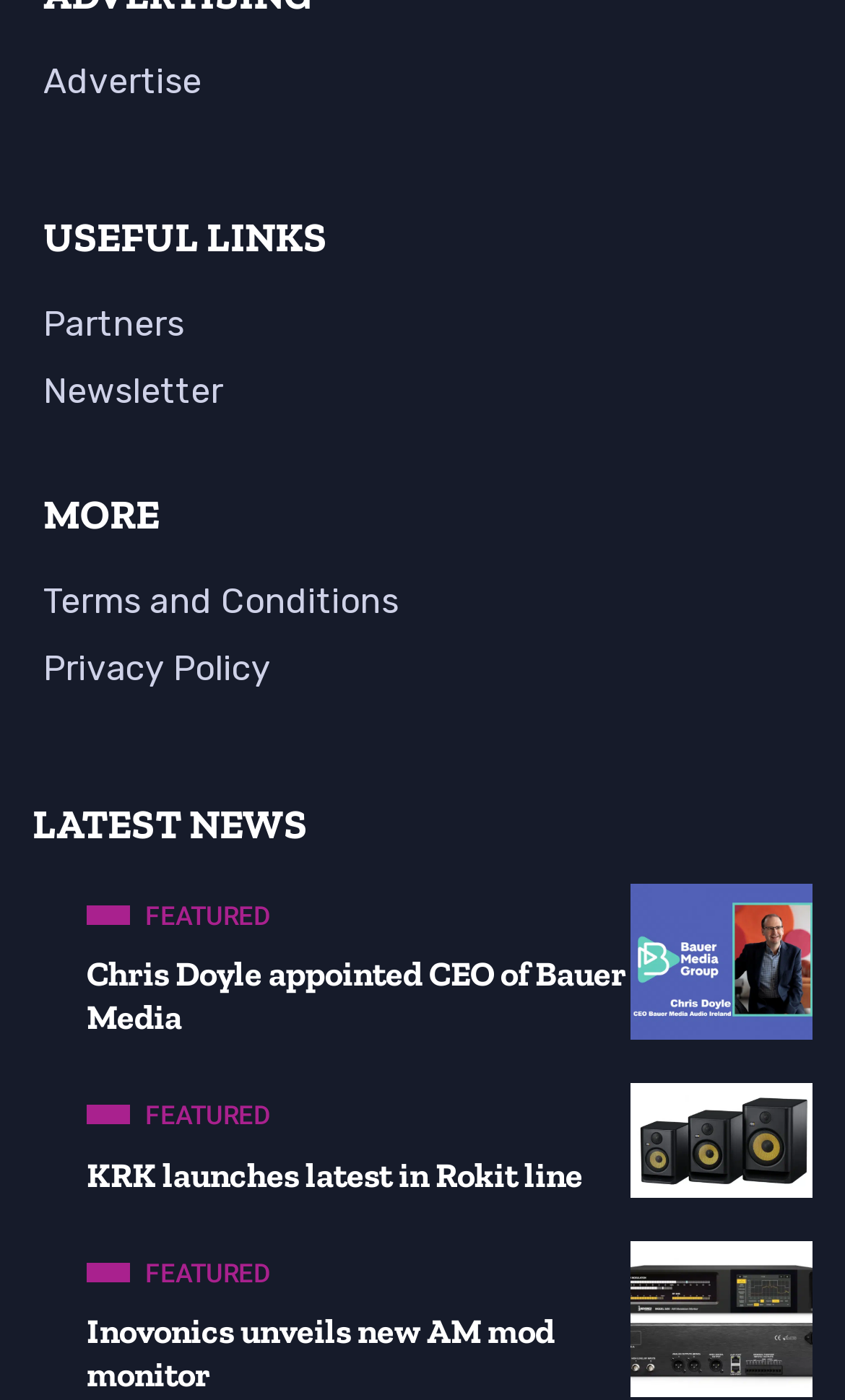Using the image as a reference, answer the following question in as much detail as possible:
How many links are there under 'USEFUL LINKS'?

I counted the number of link elements under the heading 'USEFUL LINKS', which are four, corresponding to the links 'Advertise', 'Partners', 'Newsletter', and 'Terms and Conditions'.